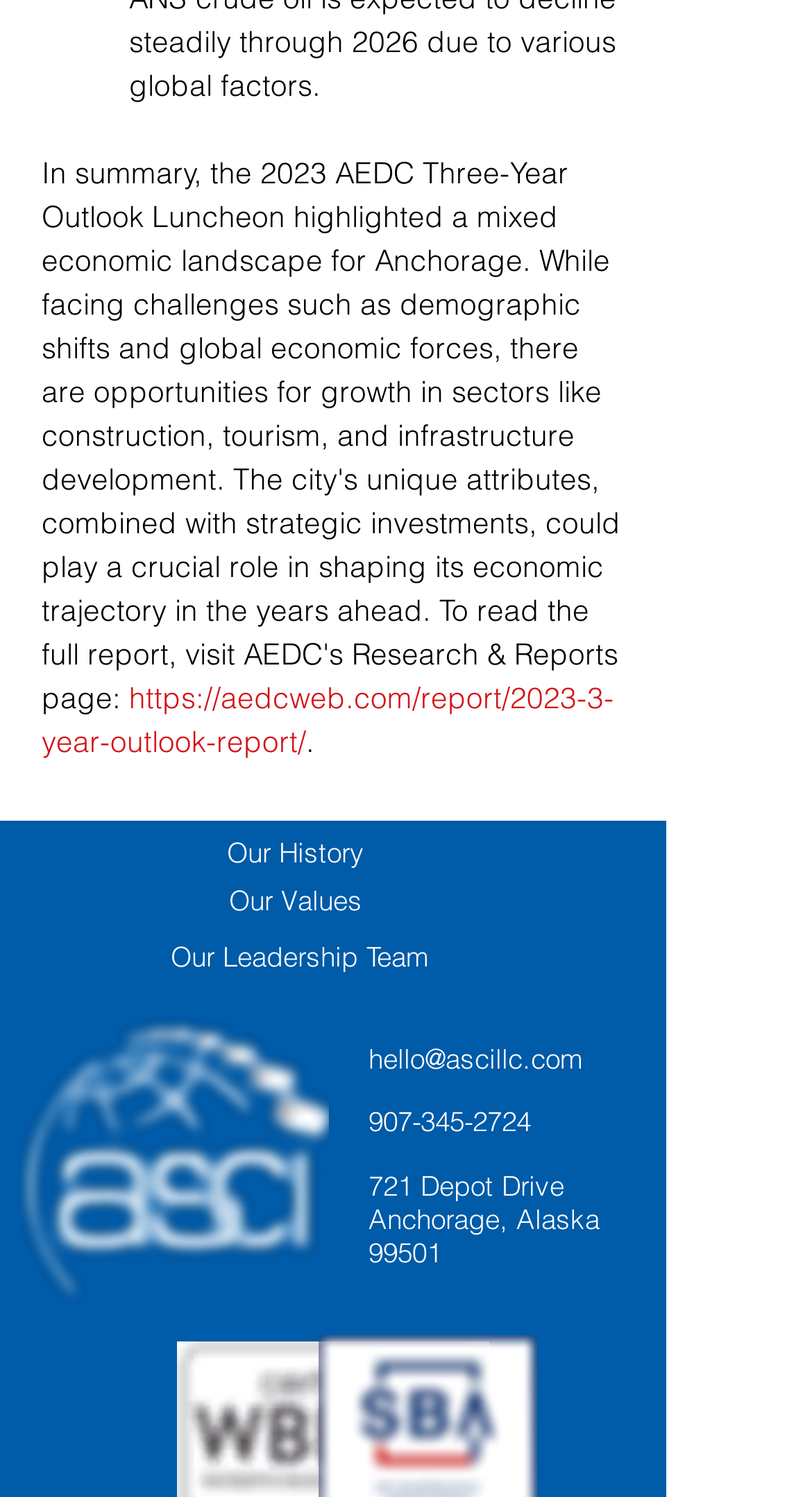Find the bounding box coordinates for the area that must be clicked to perform this action: "Call the phone number '907-345-2724'".

[0.454, 0.738, 0.654, 0.76]